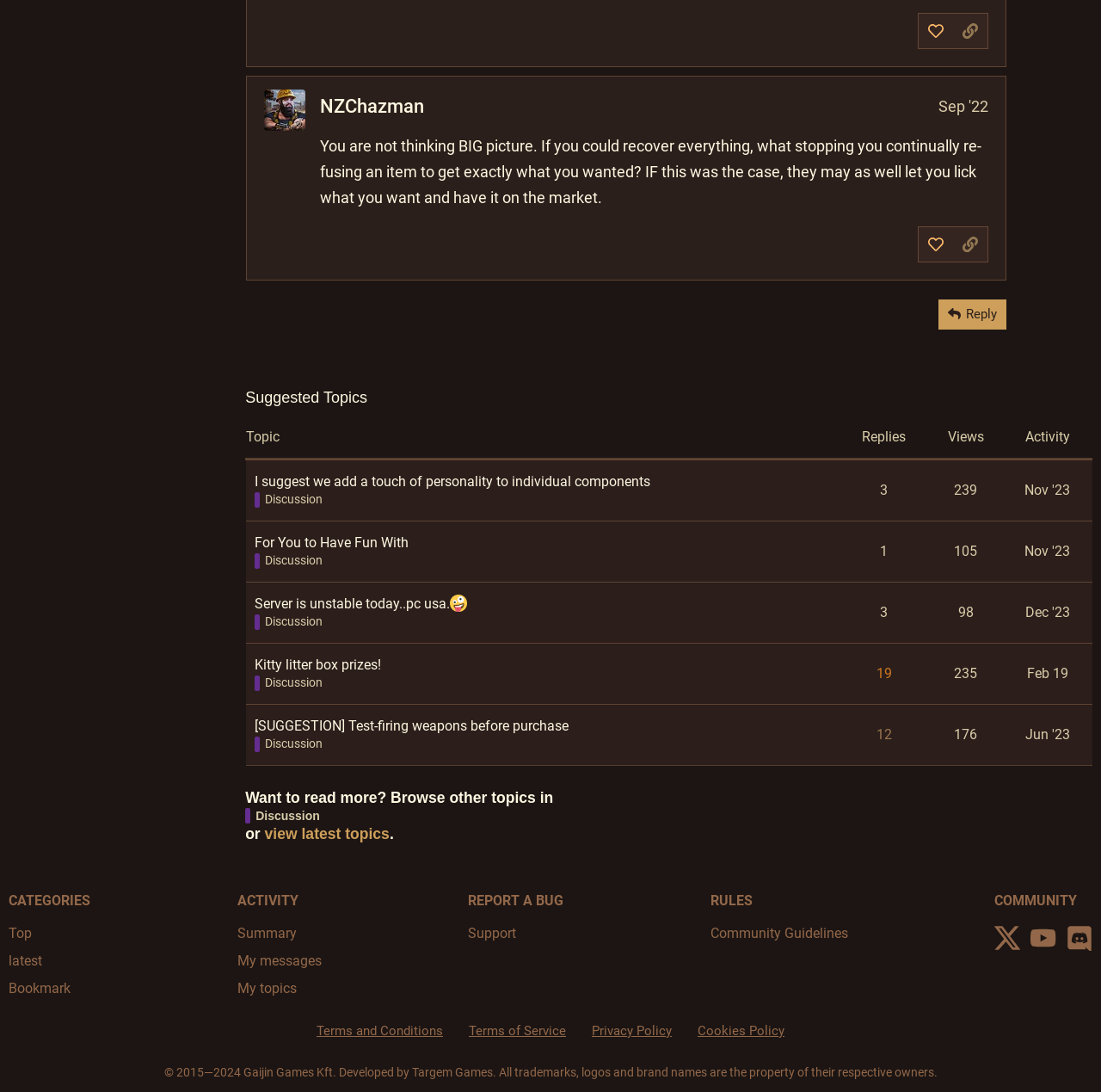Pinpoint the bounding box coordinates of the area that must be clicked to complete this instruction: "sort by replies".

[0.766, 0.382, 0.84, 0.42]